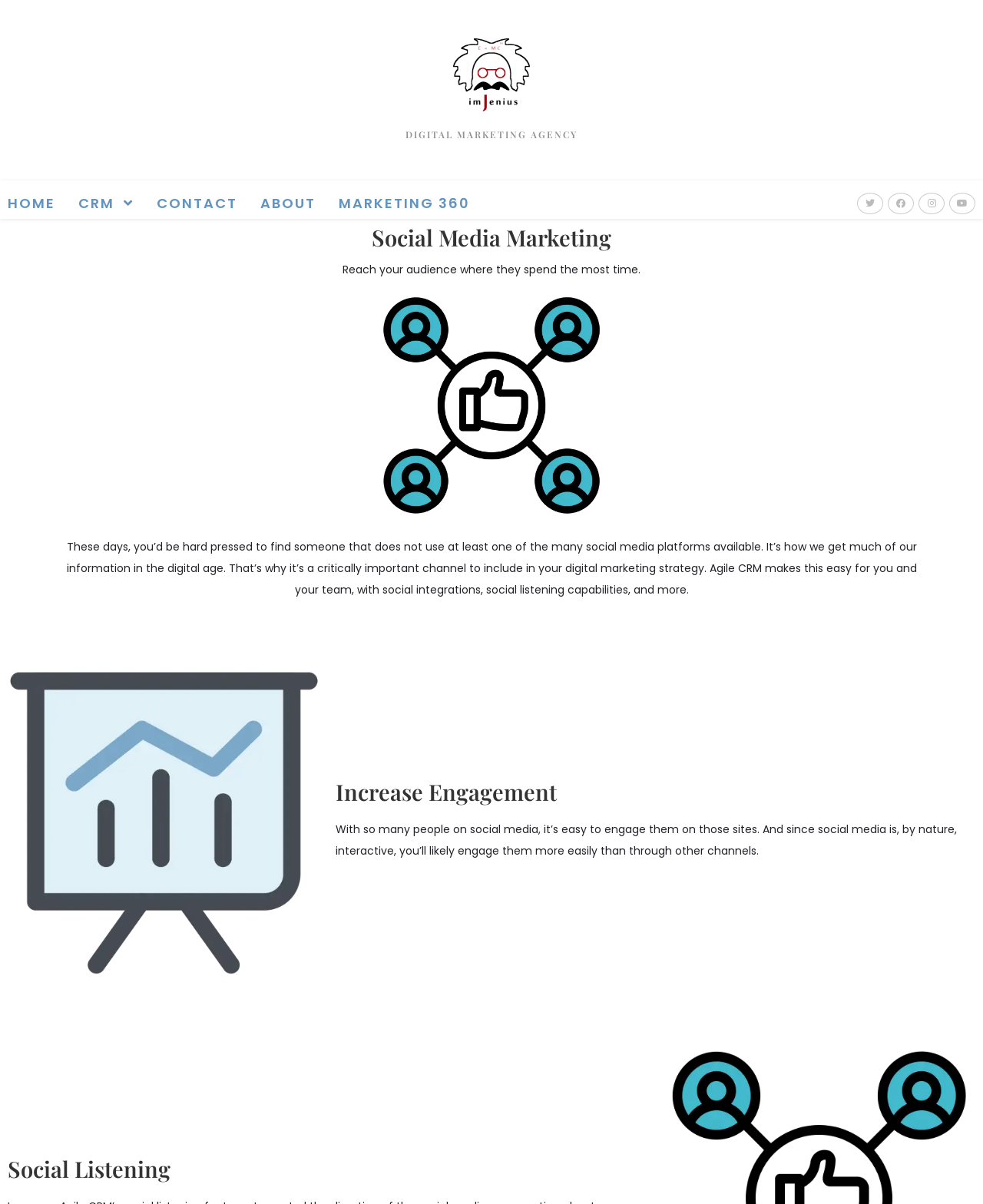Use a single word or phrase to answer the following:
What is the benefit of using social media in digital marketing?

Increase engagement